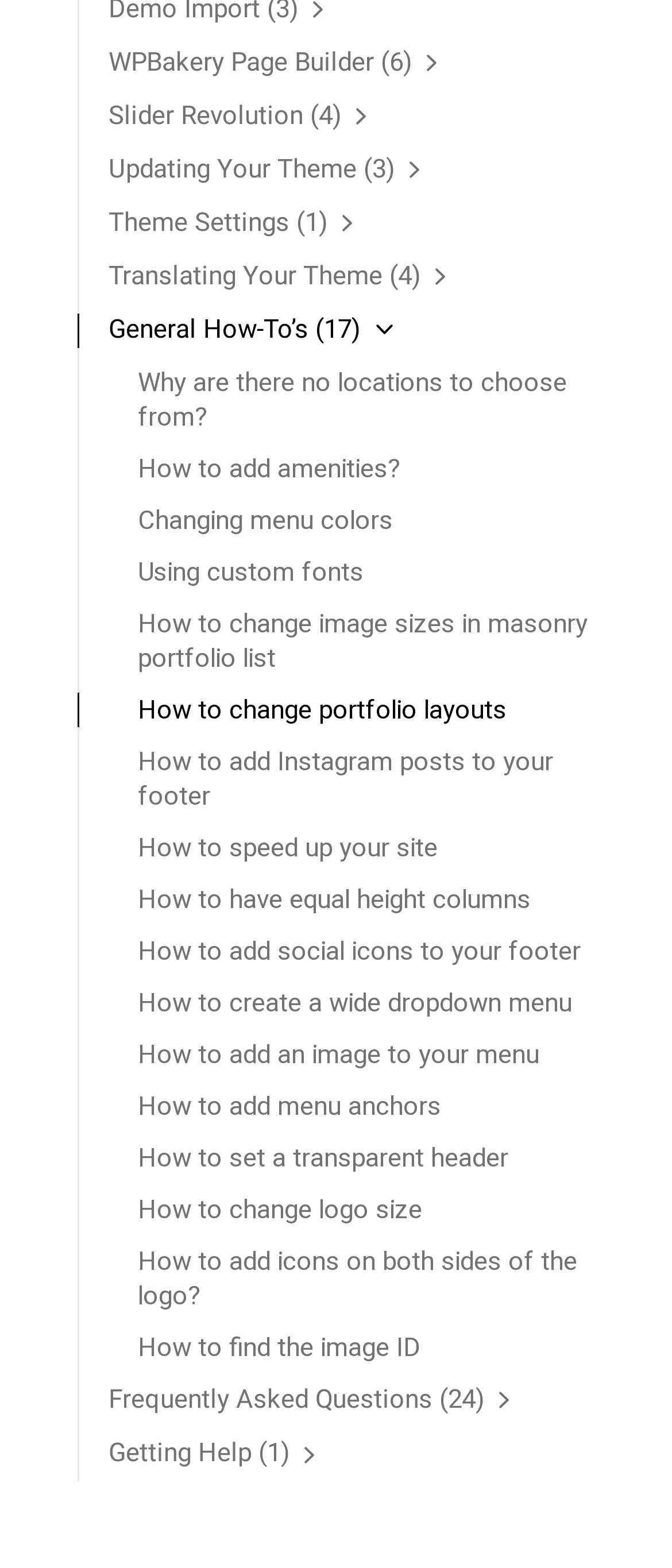Please provide a one-word or short phrase answer to the question:
What is the theme builder mentioned in the webpage?

WPBakery Page Builder